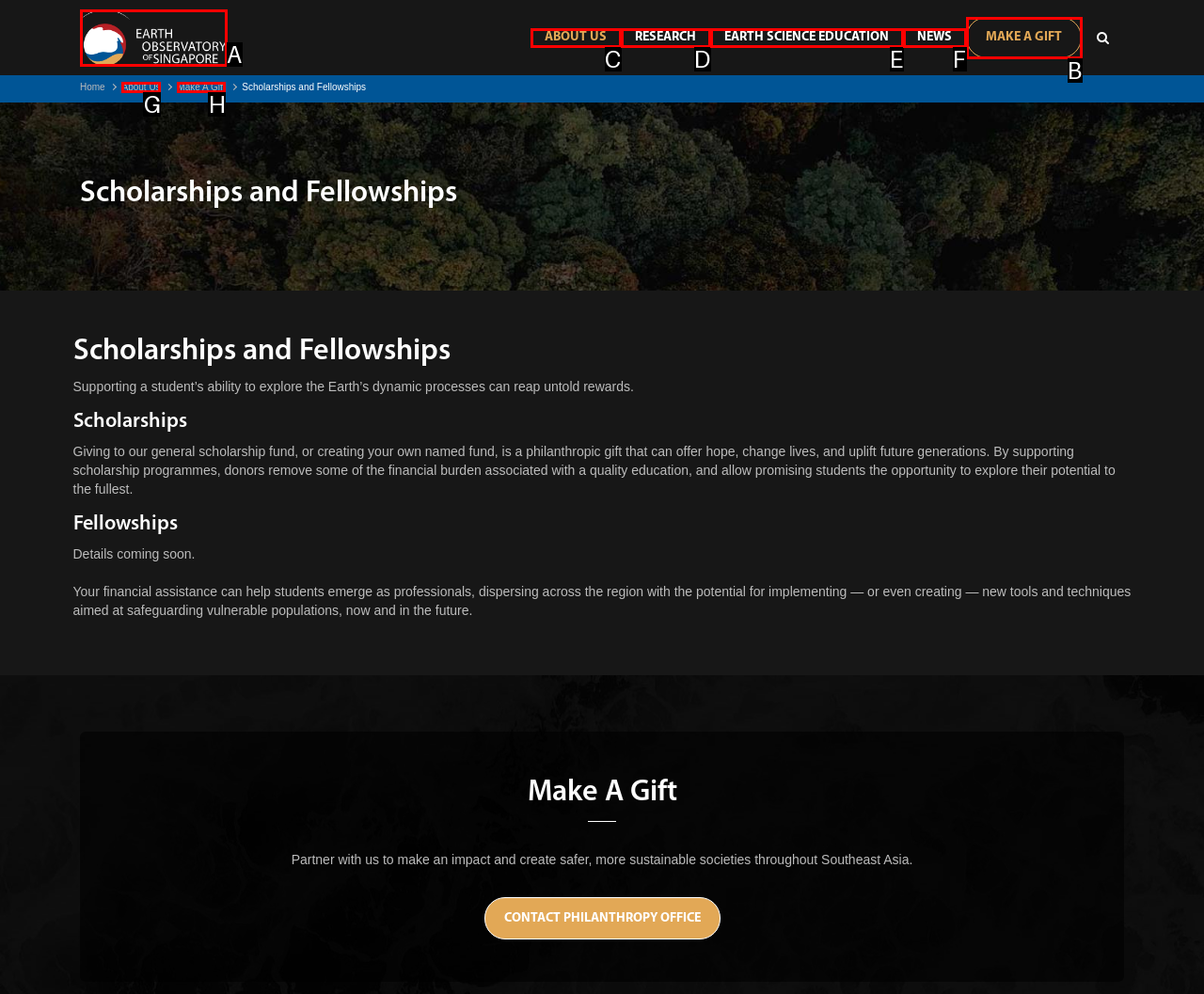Identify the letter of the UI element that fits the description: title="Earth Observatory of Singapore"
Respond with the letter of the option directly.

A